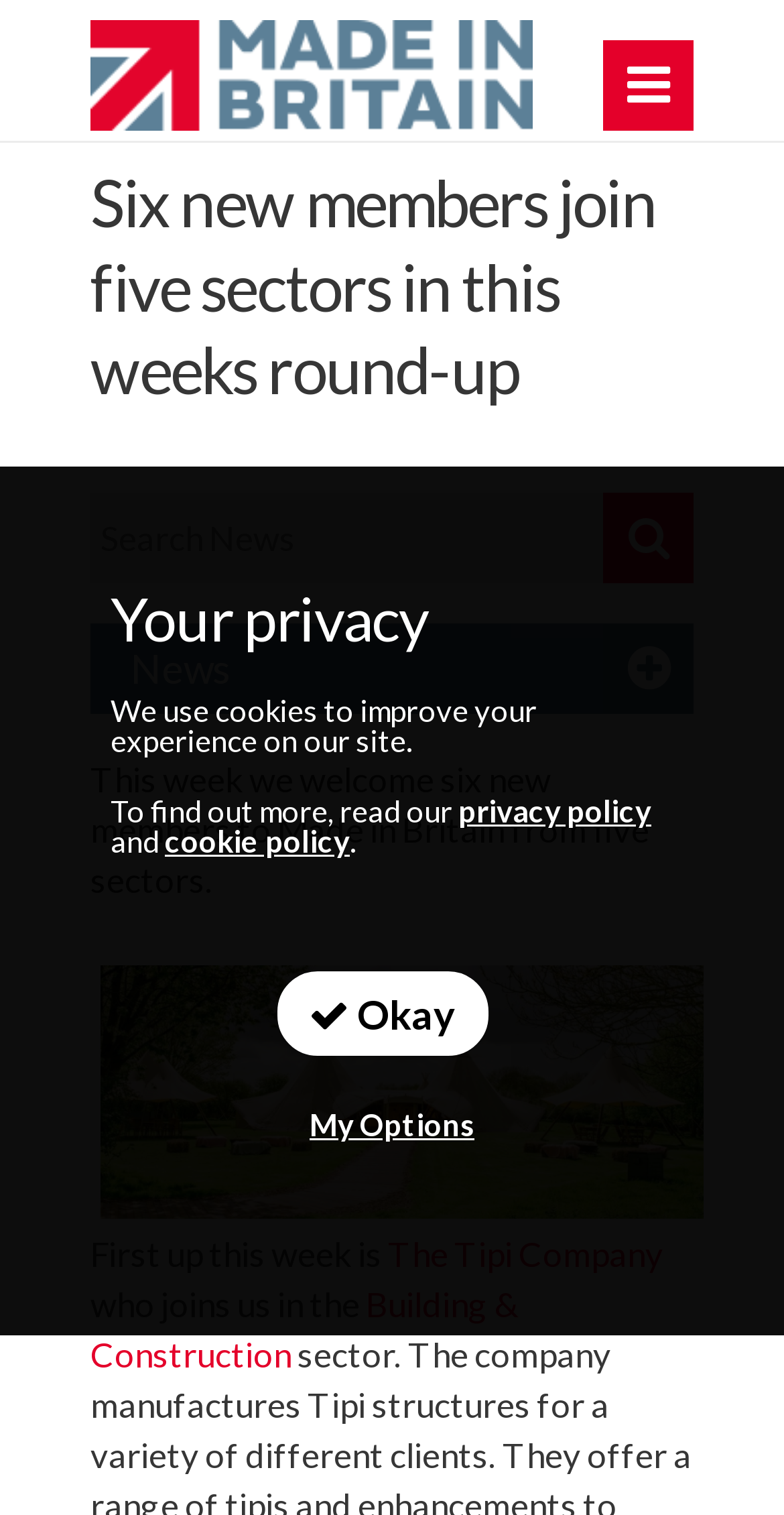Please find the bounding box coordinates of the element that you should click to achieve the following instruction: "Learn about Made in Britain's privacy policy". The coordinates should be presented as four float numbers between 0 and 1: [left, top, right, bottom].

[0.585, 0.523, 0.831, 0.547]